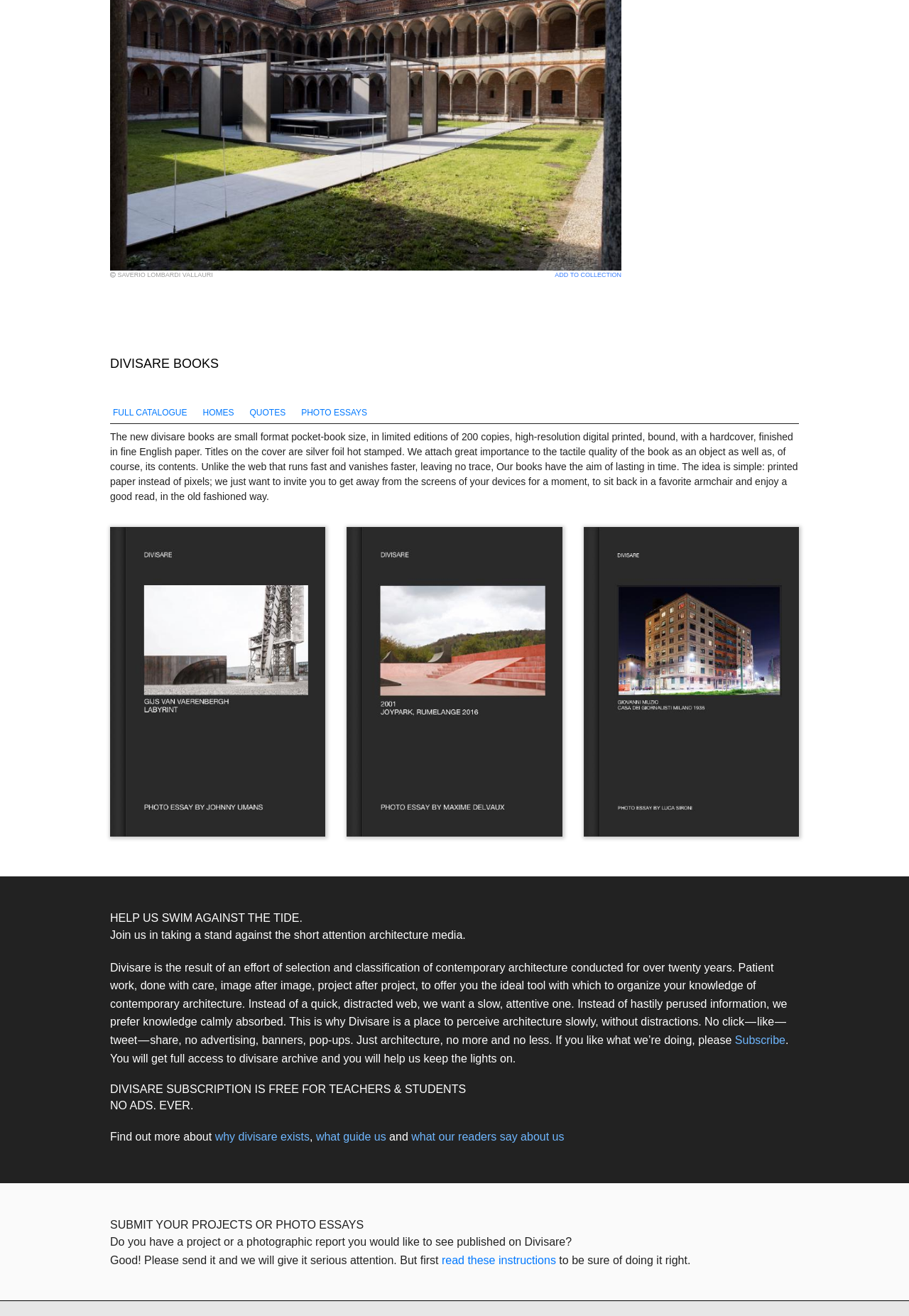Please respond to the question with a concise word or phrase:
What type of content can be submitted to Divisare?

Projects or photo essays